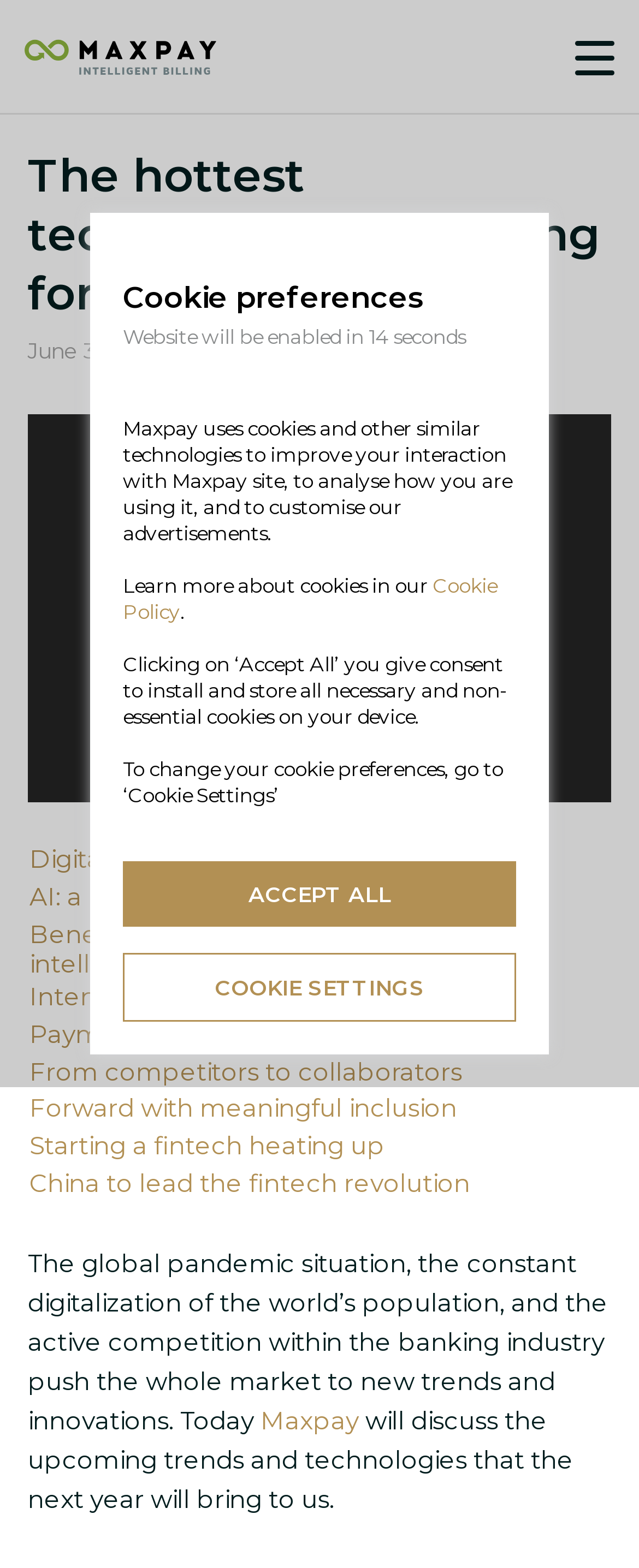Can you extract the headline from the webpage for me?

The hottest technologies in banking for 2022